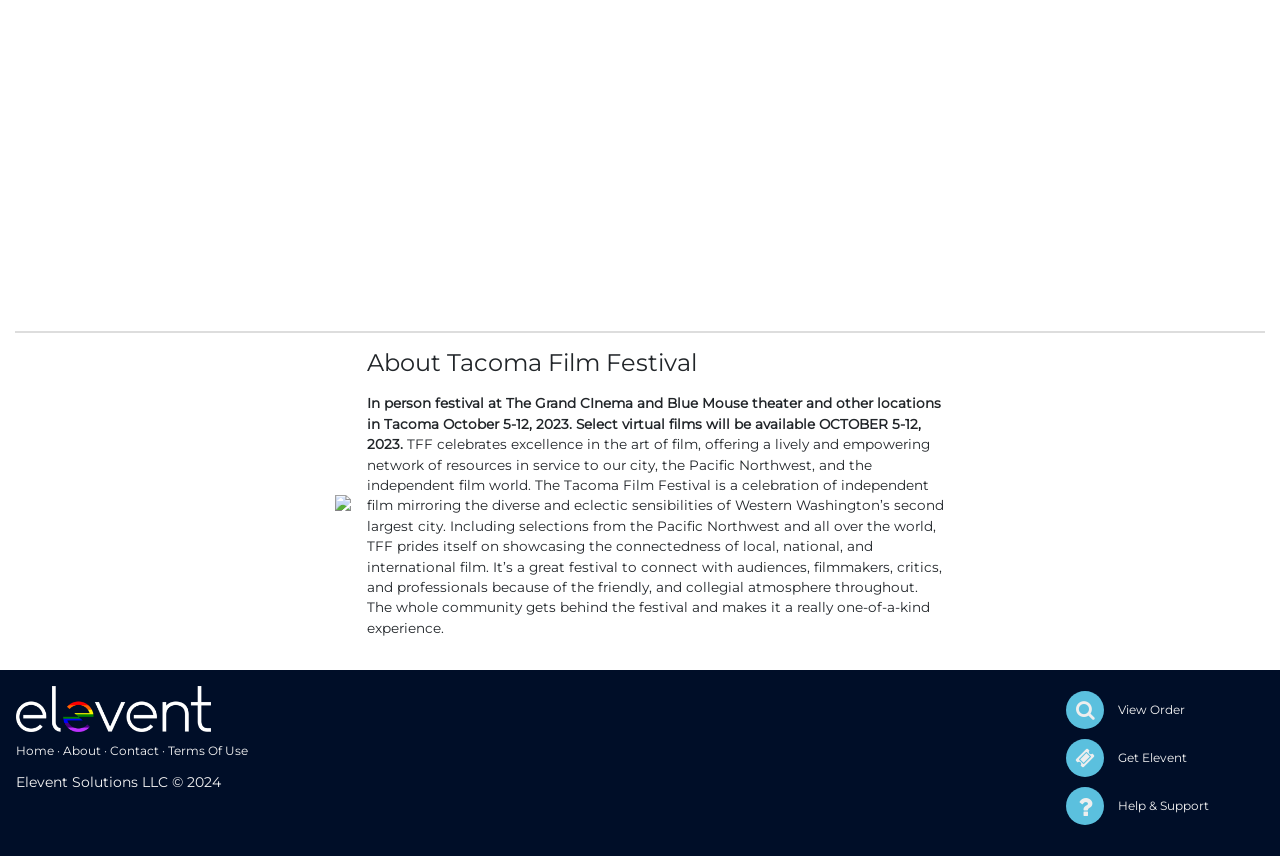Given the element description Home, identify the bounding box coordinates for the UI element on the webpage screenshot. The format should be (top-left x, top-left y, bottom-right x, bottom-right y), with values between 0 and 1.

[0.012, 0.867, 0.042, 0.885]